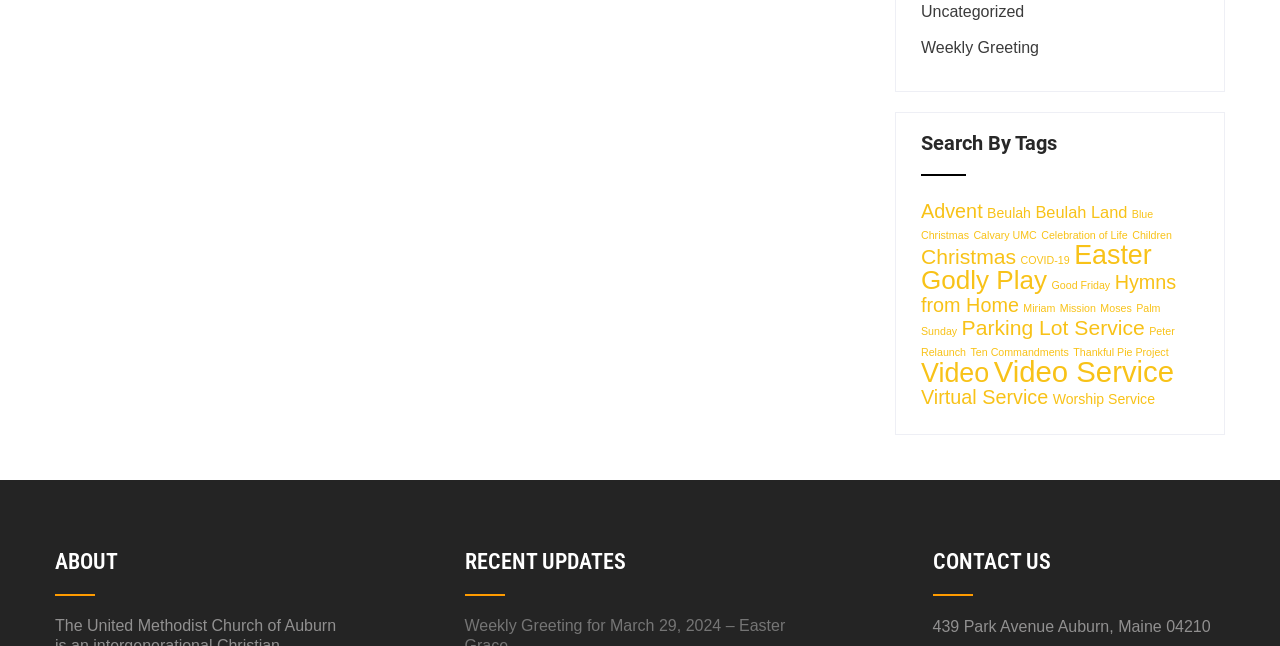Find the bounding box coordinates for the element that must be clicked to complete the instruction: "Read about the church". The coordinates should be four float numbers between 0 and 1, indicated as [left, top, right, bottom].

[0.043, 0.851, 0.271, 0.923]